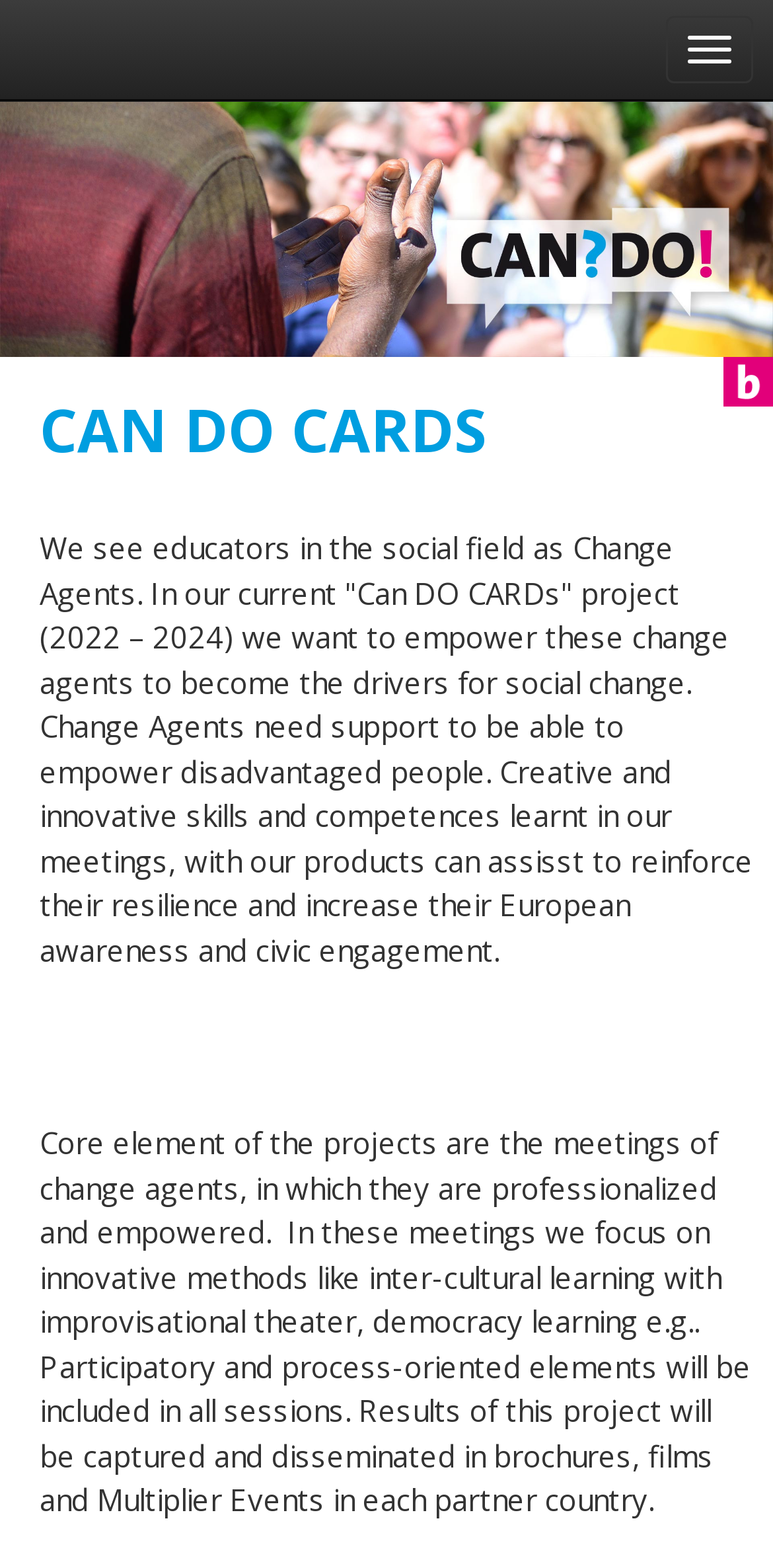What is the duration of the project?
Please provide a detailed answer to the question.

The webpage mentions that the project duration is from 2022 to 2024, indicating a two-year project timeline.